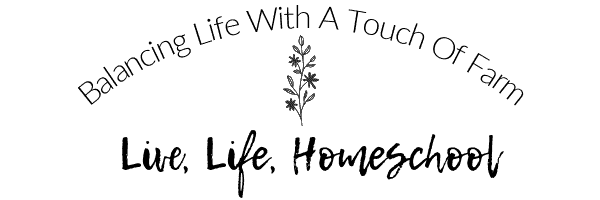Give a short answer to this question using one word or a phrase:
What is the tone of the logo's design?

Inviting and whimsical